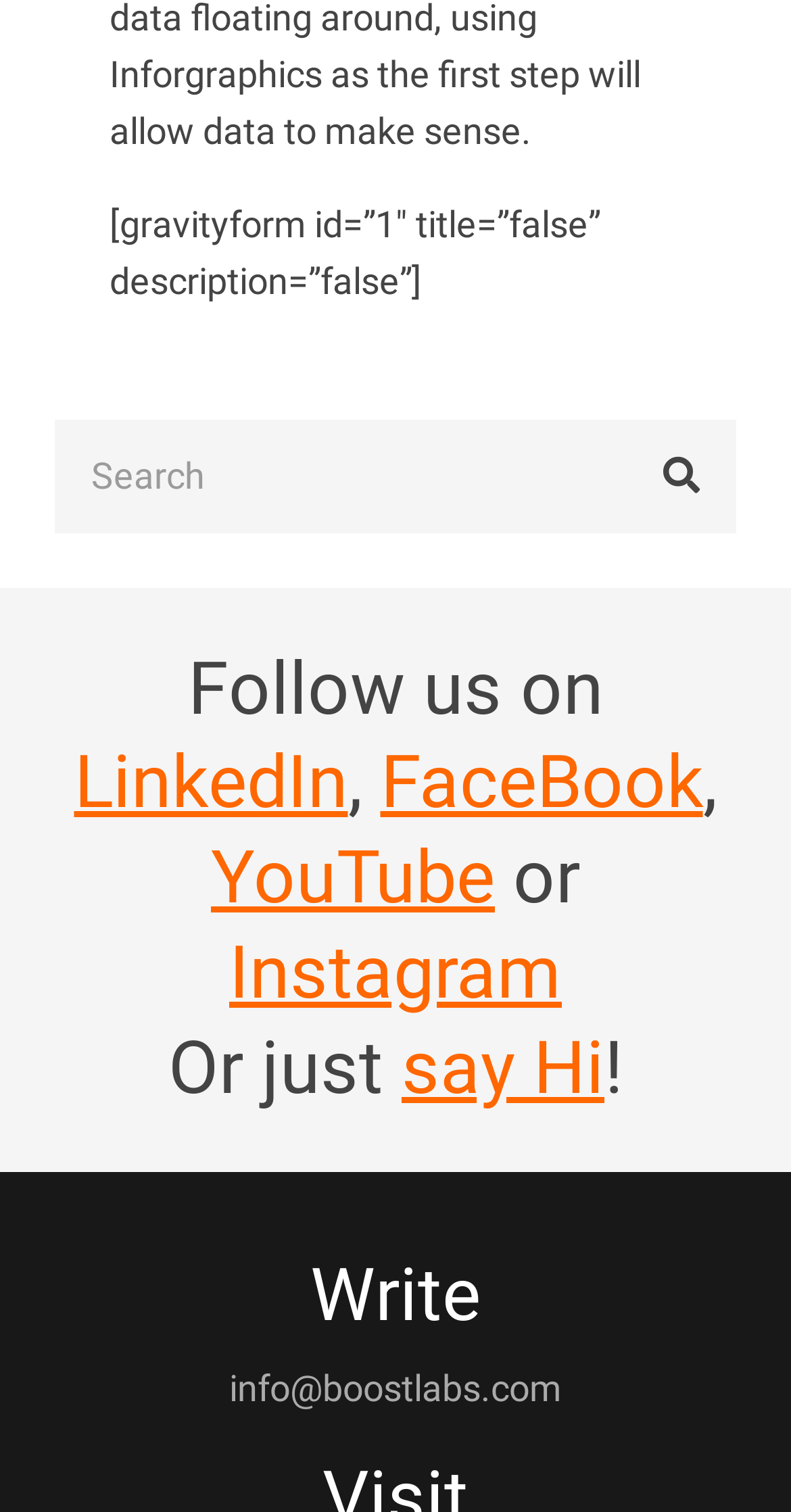Pinpoint the bounding box coordinates of the clickable element to carry out the following instruction: "Follow us on LinkedIn."

[0.094, 0.49, 0.44, 0.546]